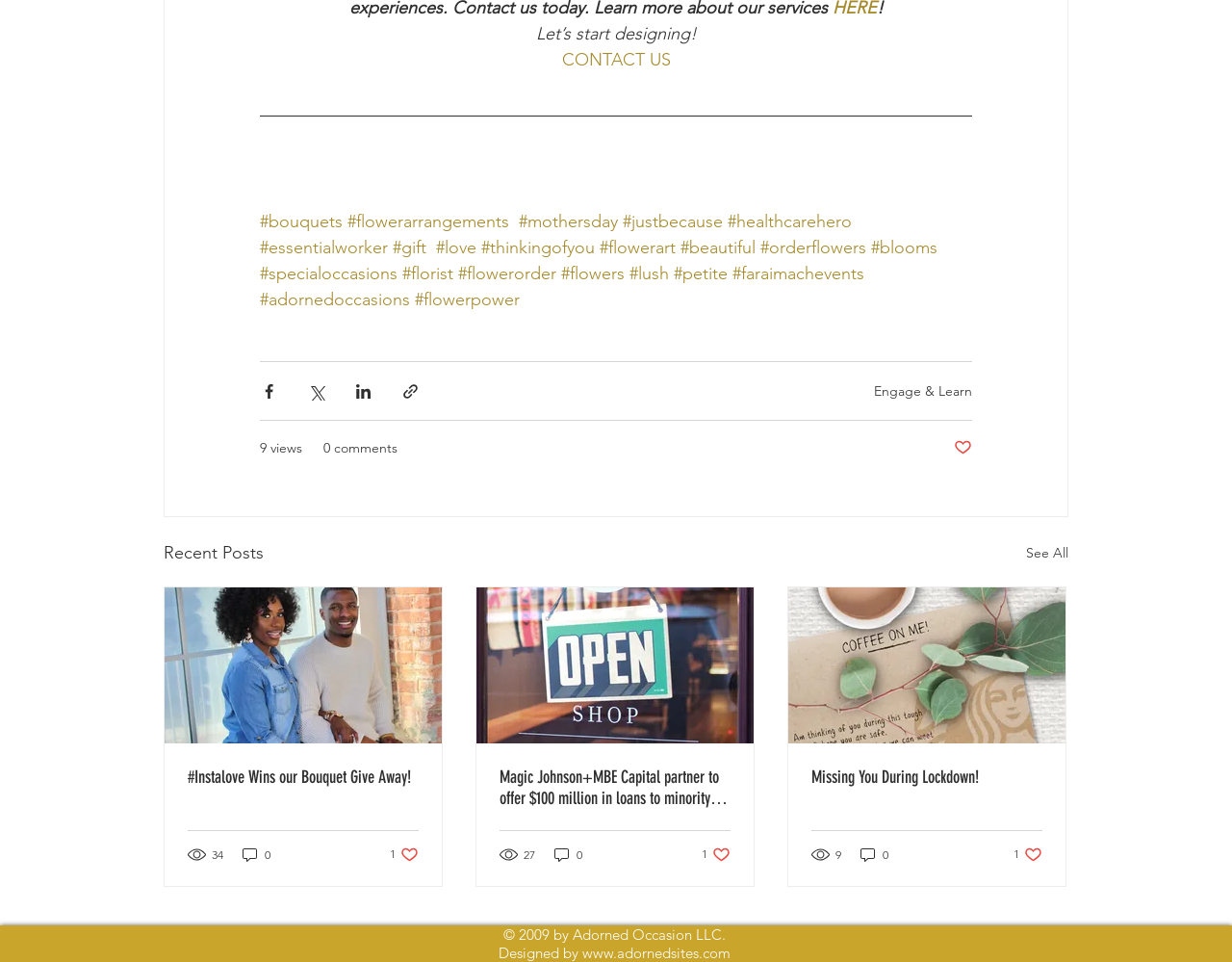Determine the coordinates of the bounding box that should be clicked to complete the instruction: "Visit 'www.adornedsites.com'". The coordinates should be represented by four float numbers between 0 and 1: [left, top, right, bottom].

[0.472, 0.981, 0.593, 1.0]